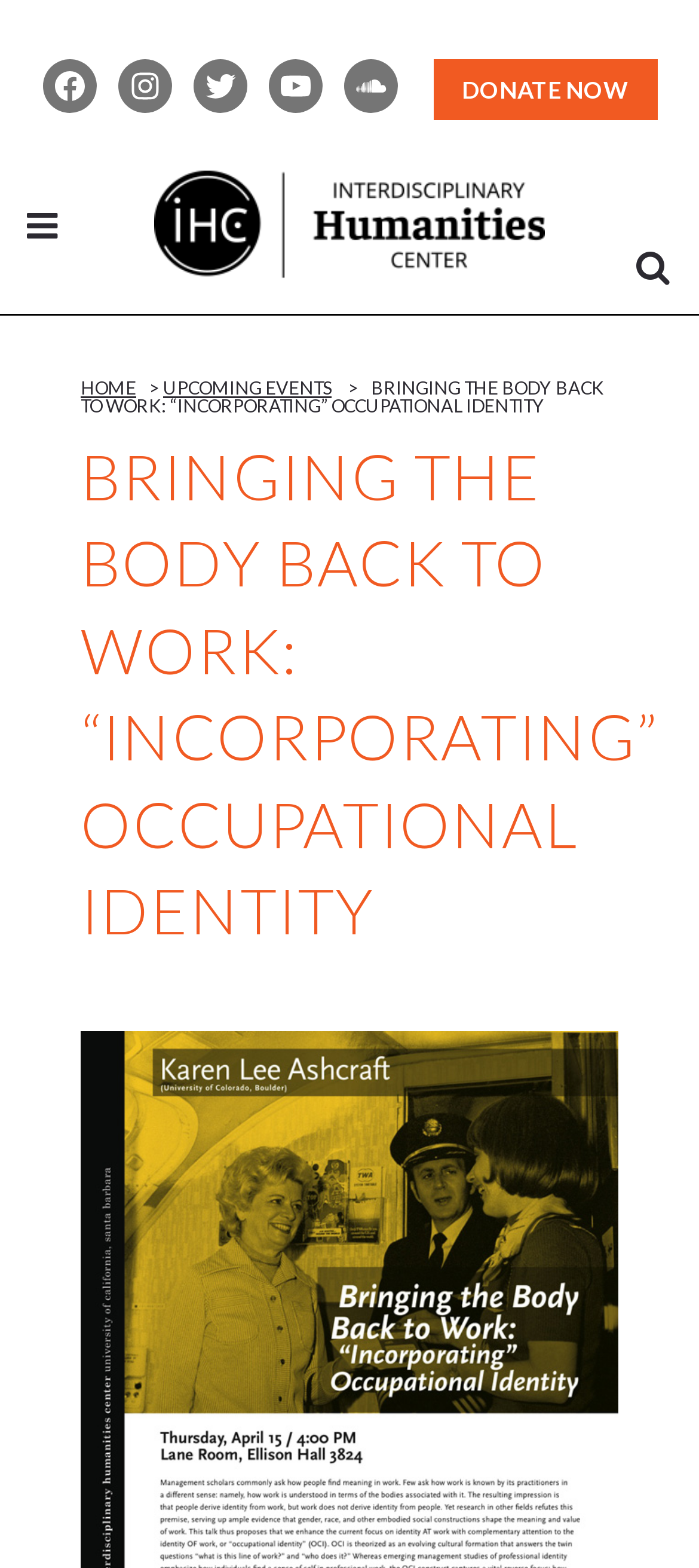What is the text next to the logo?
Utilize the information in the image to give a detailed answer to the question.

I determined the text next to the logo by looking at the link element with the text 'DONATE NOW' which is located near the logo image.